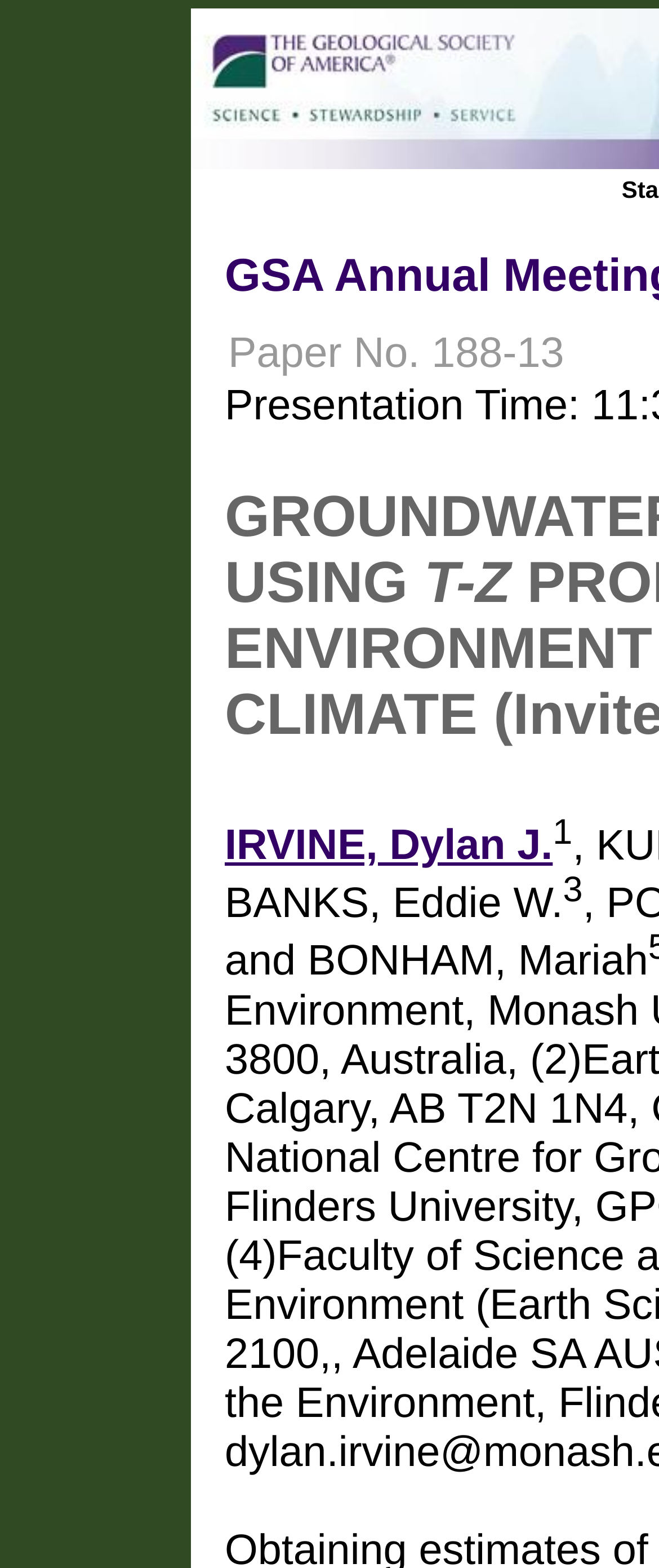Locate and generate the text content of the webpage's heading.

GSA Annual Meeting in Denver, Colorado, USA - 2016